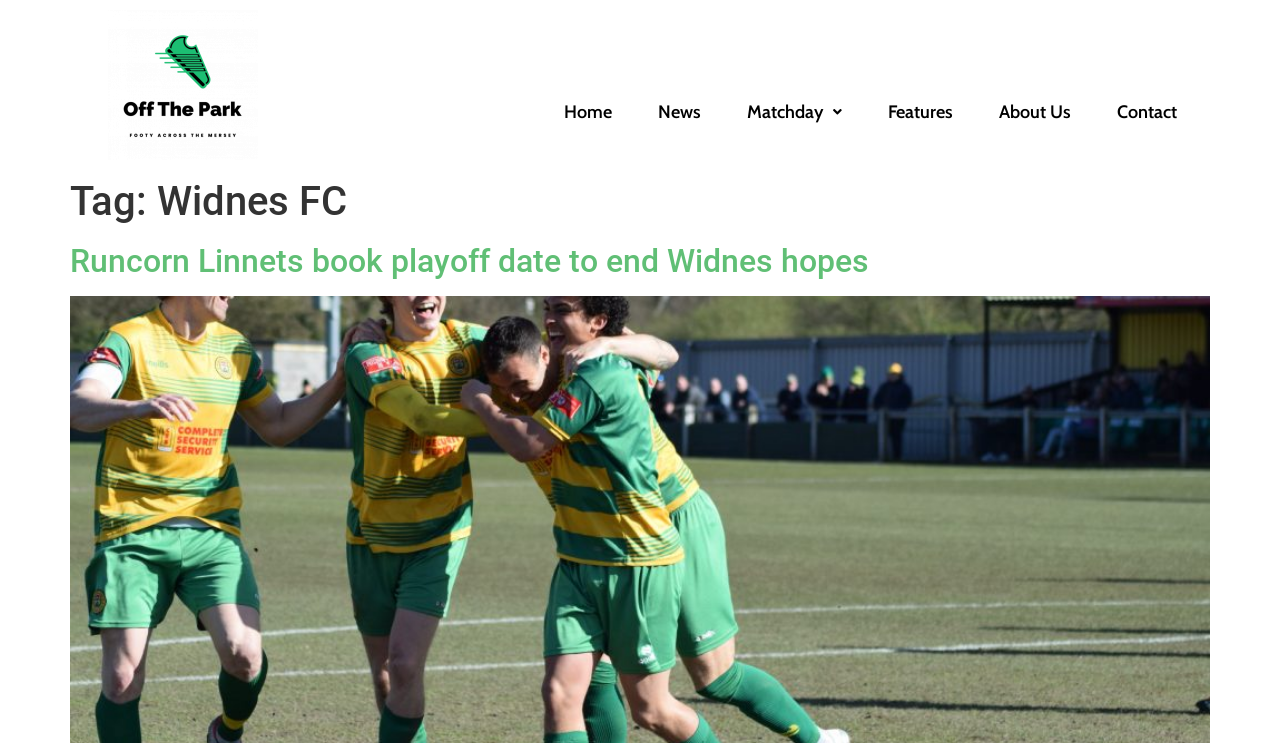Using the given element description, provide the bounding box coordinates (top-left x, top-left y, bottom-right x, bottom-right y) for the corresponding UI element in the screenshot: About Us

[0.762, 0.118, 0.855, 0.183]